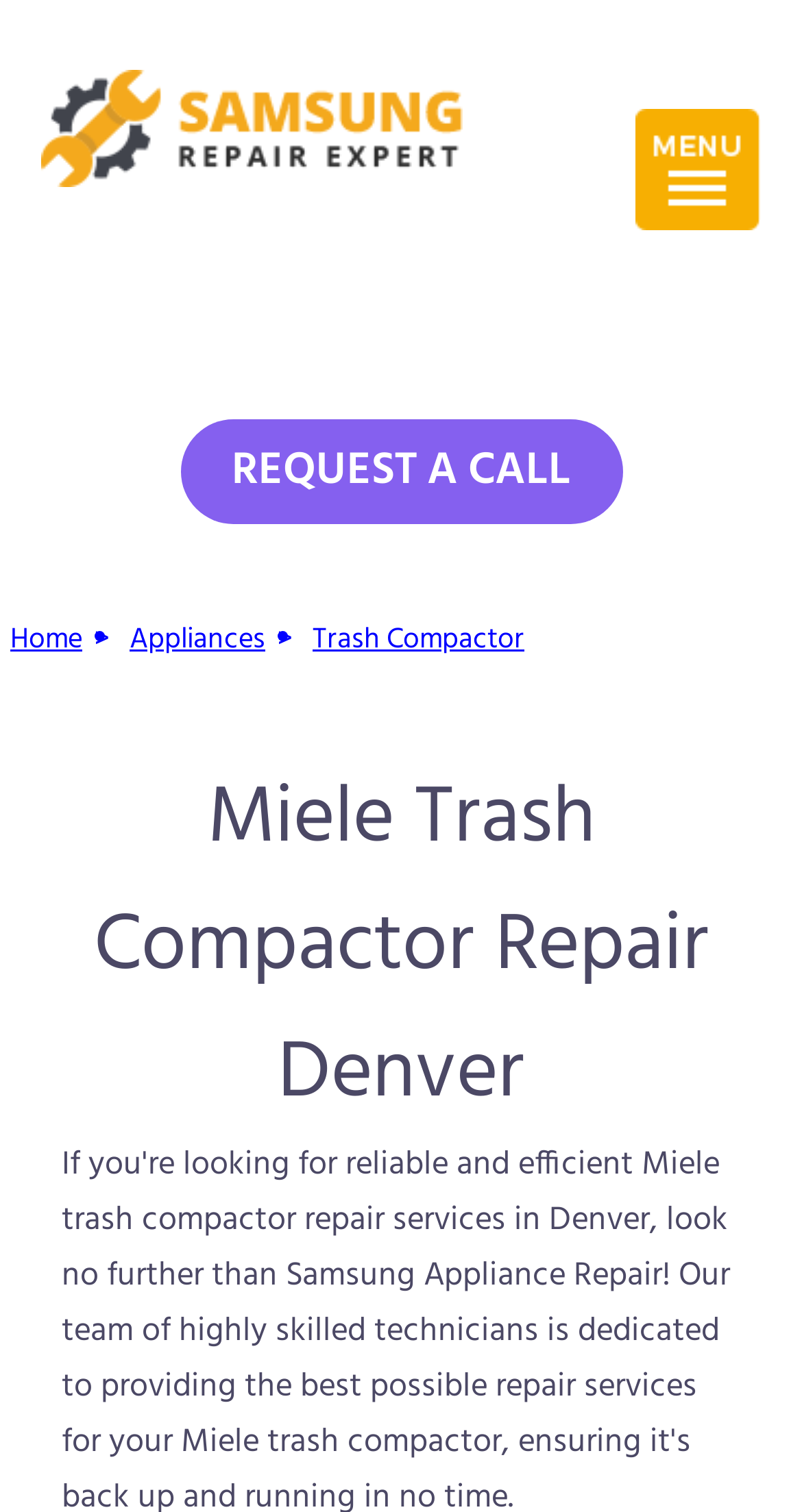Create an elaborate caption for the webpage.

The webpage is about Miele Trash Compactor Repair services in Denver, provided by Samsung appliance repair. At the top-left corner, there is a link to "Samsung appliance repair Denver" accompanied by a small image with the same description. 

To the right of this link, there is a "mobile menu" link with an associated image. Below these elements, a prominent link "REQUEST A CALL" is centered, encouraging users to take action.

On the left side, there is a navigation menu with links to "Home" and "Appliances", separated by list markers. The "Appliances" link is followed by a specific mention of "Trash Compactor". 

The main content of the webpage is headed by a large title "Miele Trash Compactor Repair Denver", which occupies most of the page's width. The title is positioned roughly in the middle of the page, vertically.